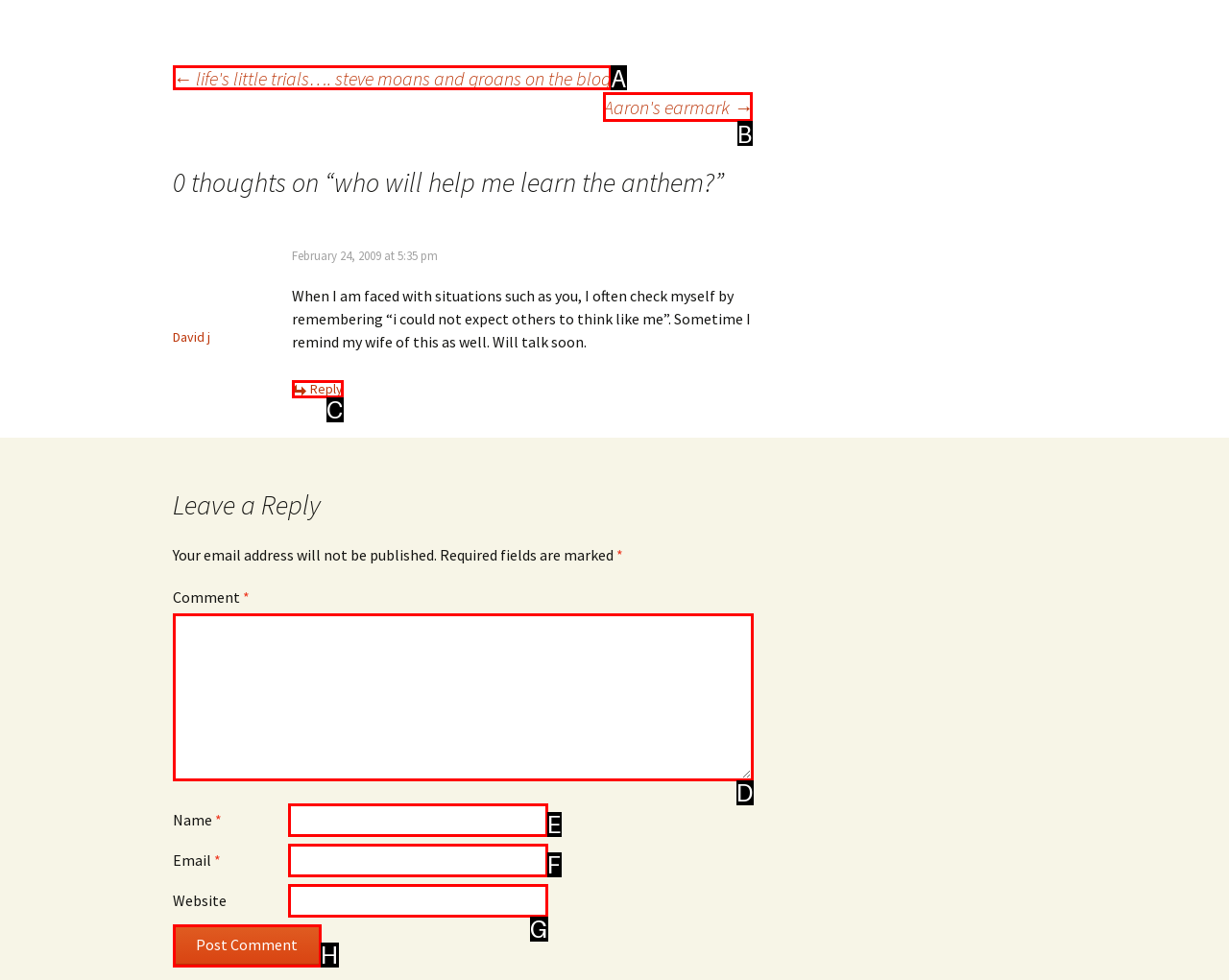Tell me which one HTML element I should click to complete the following task: Go to Aaron's earmark Answer with the option's letter from the given choices directly.

B